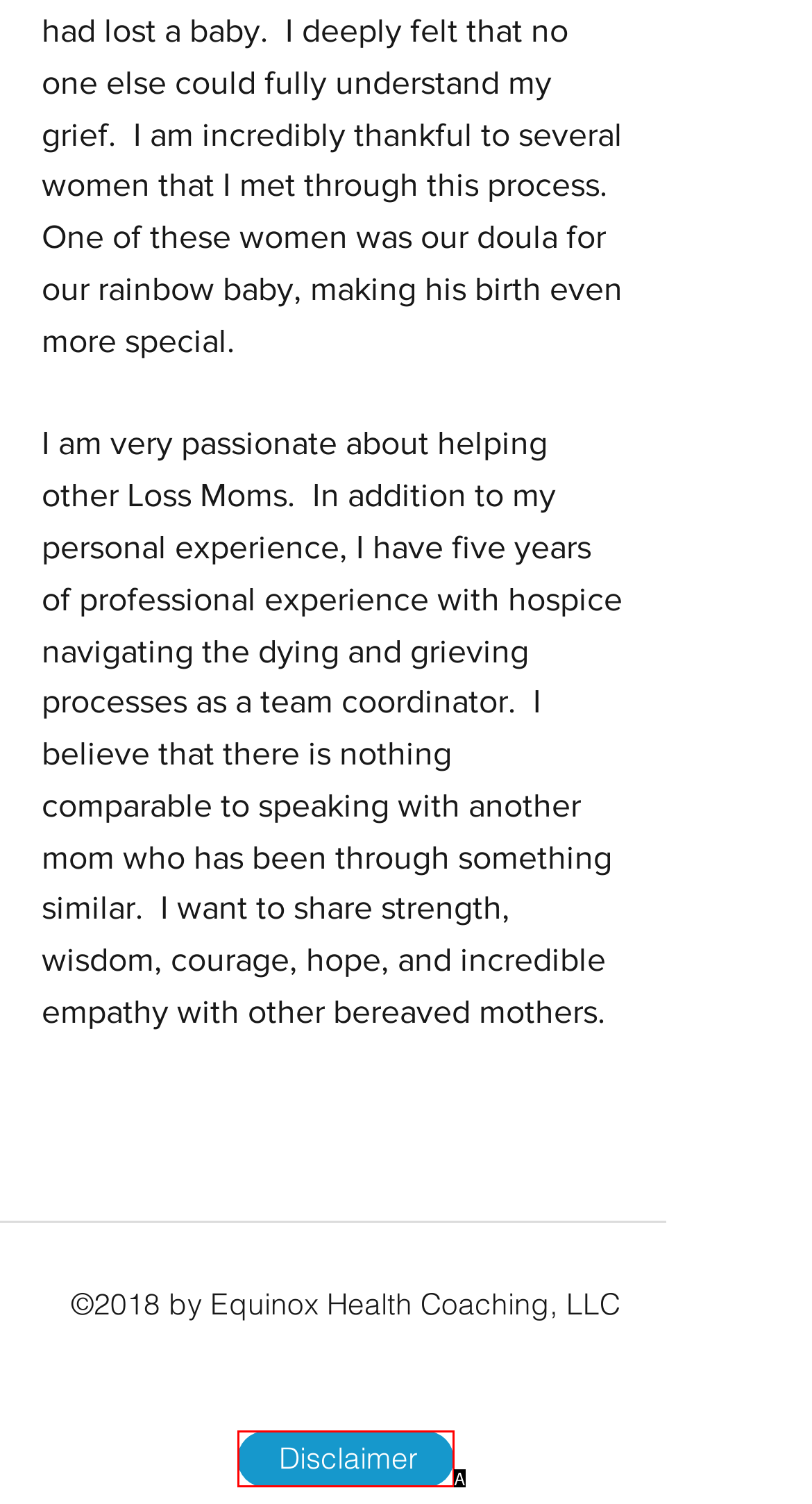From the provided choices, determine which option matches the description: Disclaimer. Respond with the letter of the correct choice directly.

A